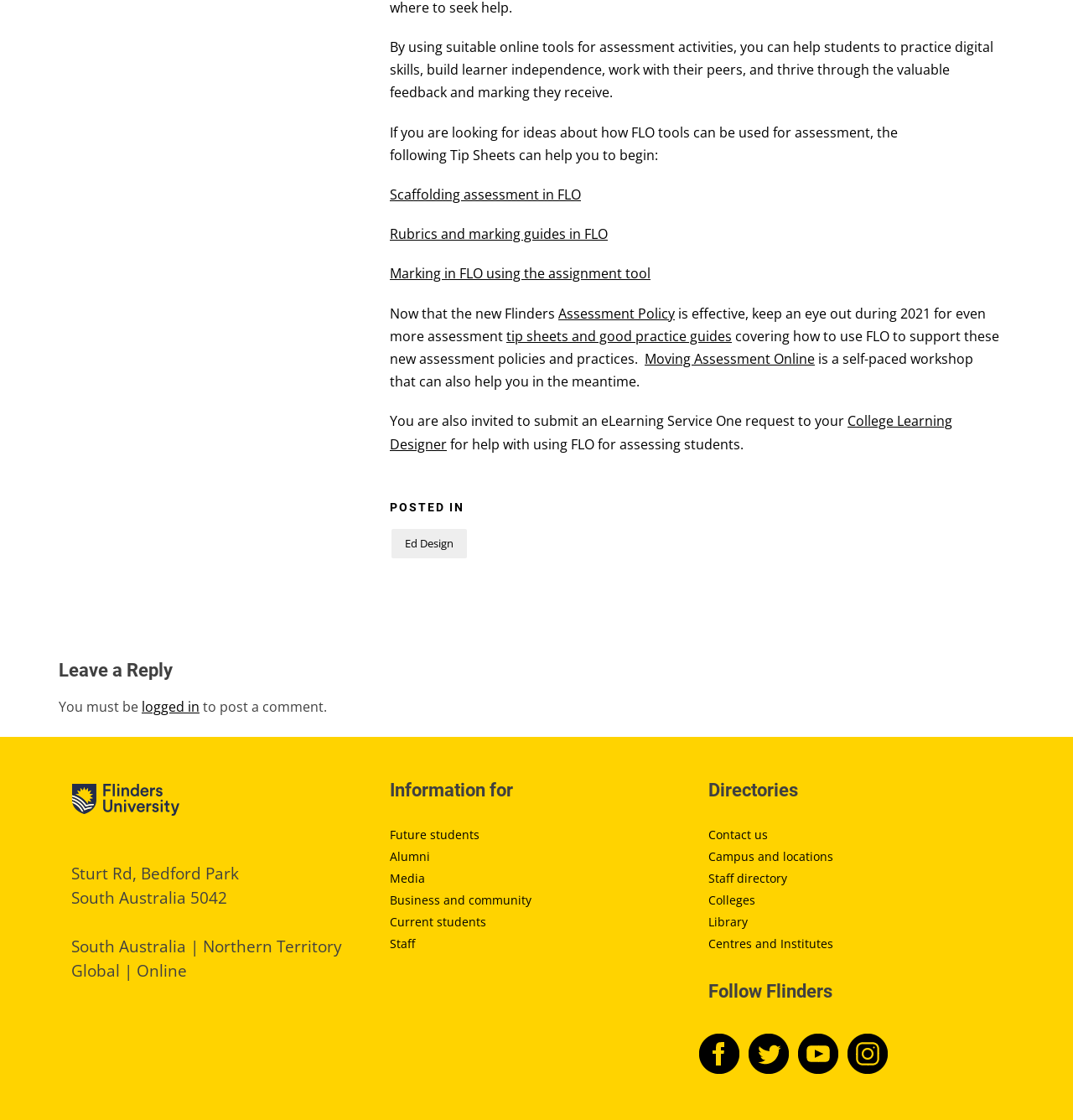Given the element description, predict the bounding box coordinates in the format (top-left x, top-left y, bottom-right x, bottom-right y), using floating point numbers between 0 and 1: Alumni

[0.363, 0.758, 0.401, 0.772]